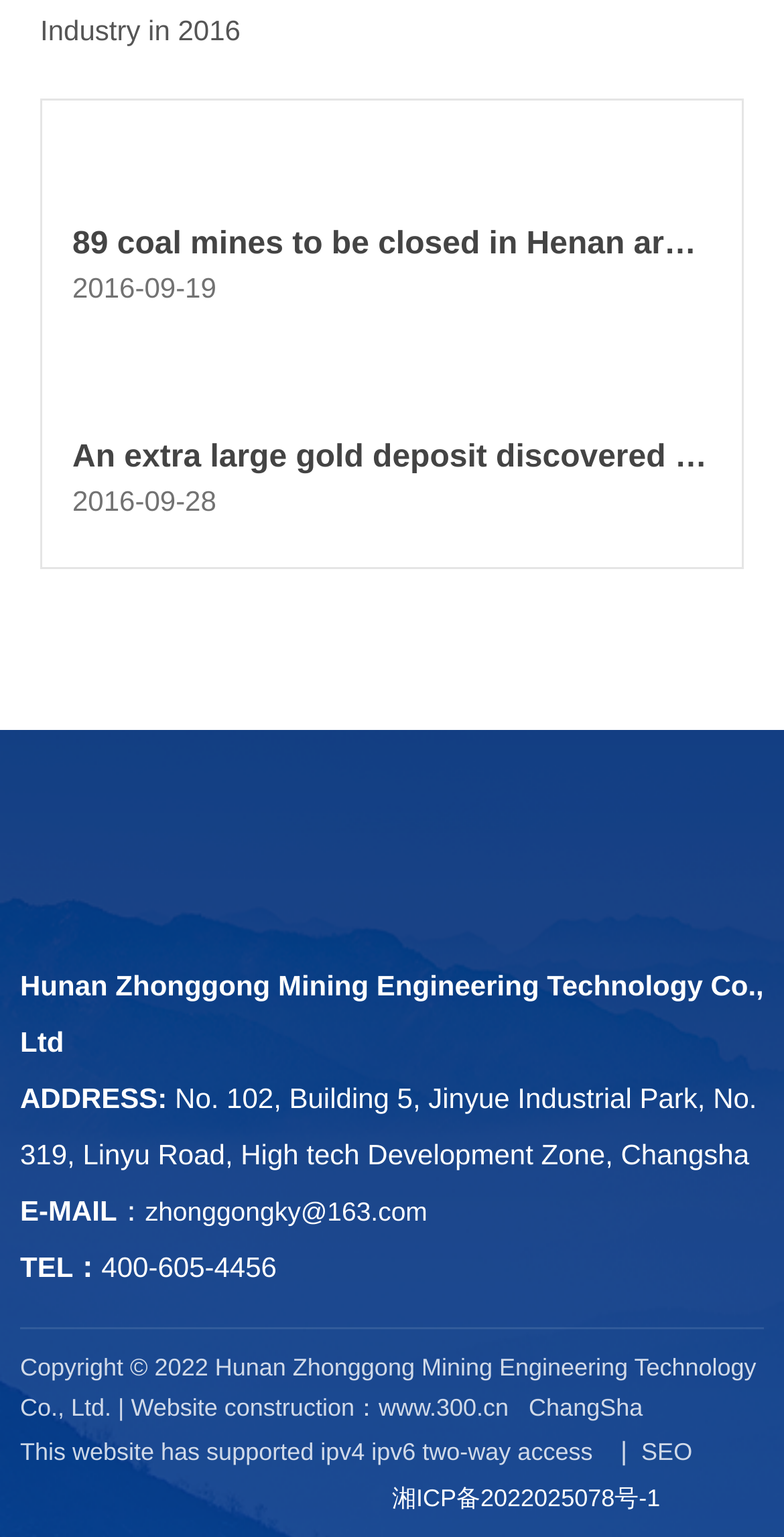Please determine the bounding box coordinates of the area that needs to be clicked to complete this task: 'Call the phone number 400-605-4456'. The coordinates must be four float numbers between 0 and 1, formatted as [left, top, right, bottom].

[0.129, 0.814, 0.353, 0.835]